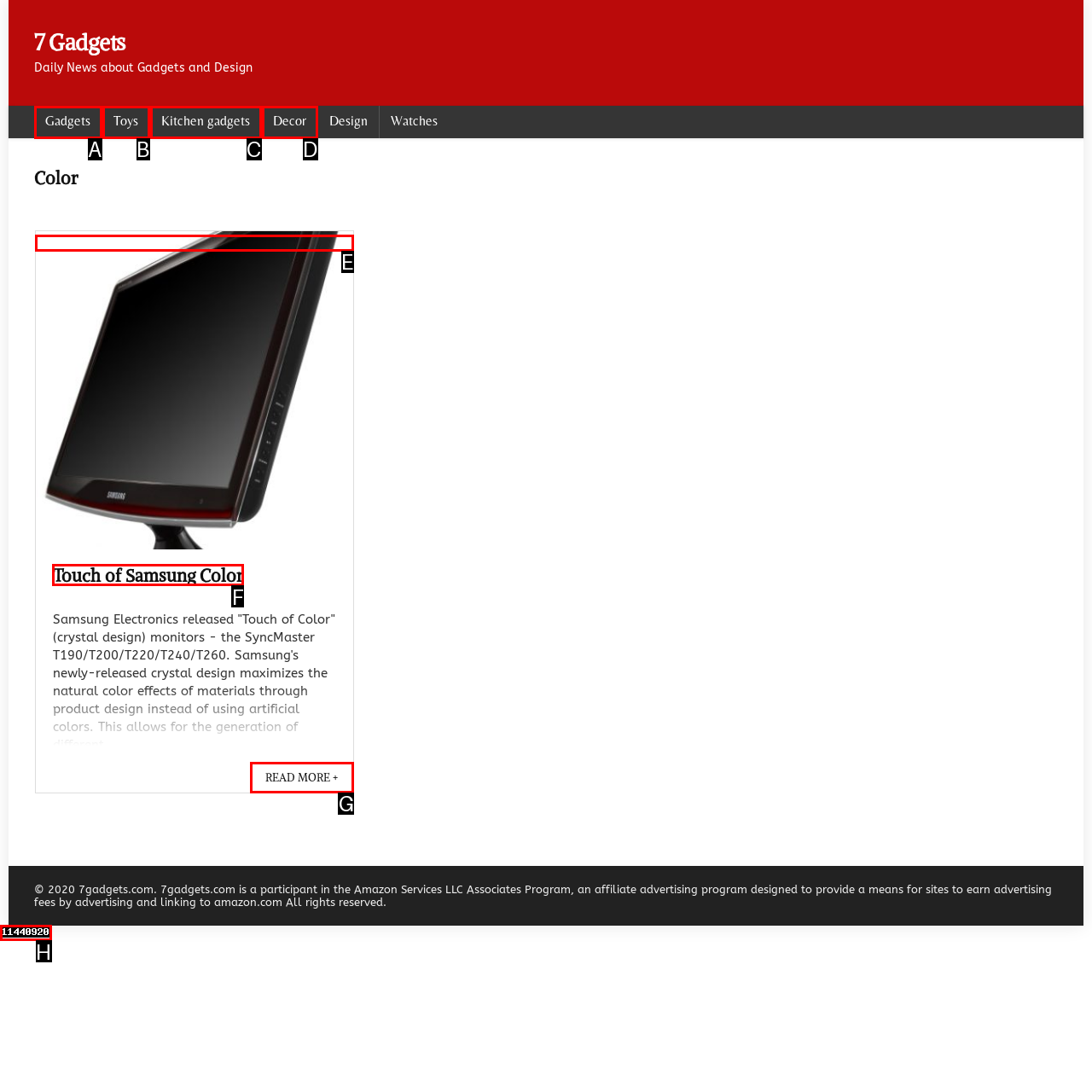For the task "Click the '2023 National Rally' link", which option's letter should you click? Answer with the letter only.

None